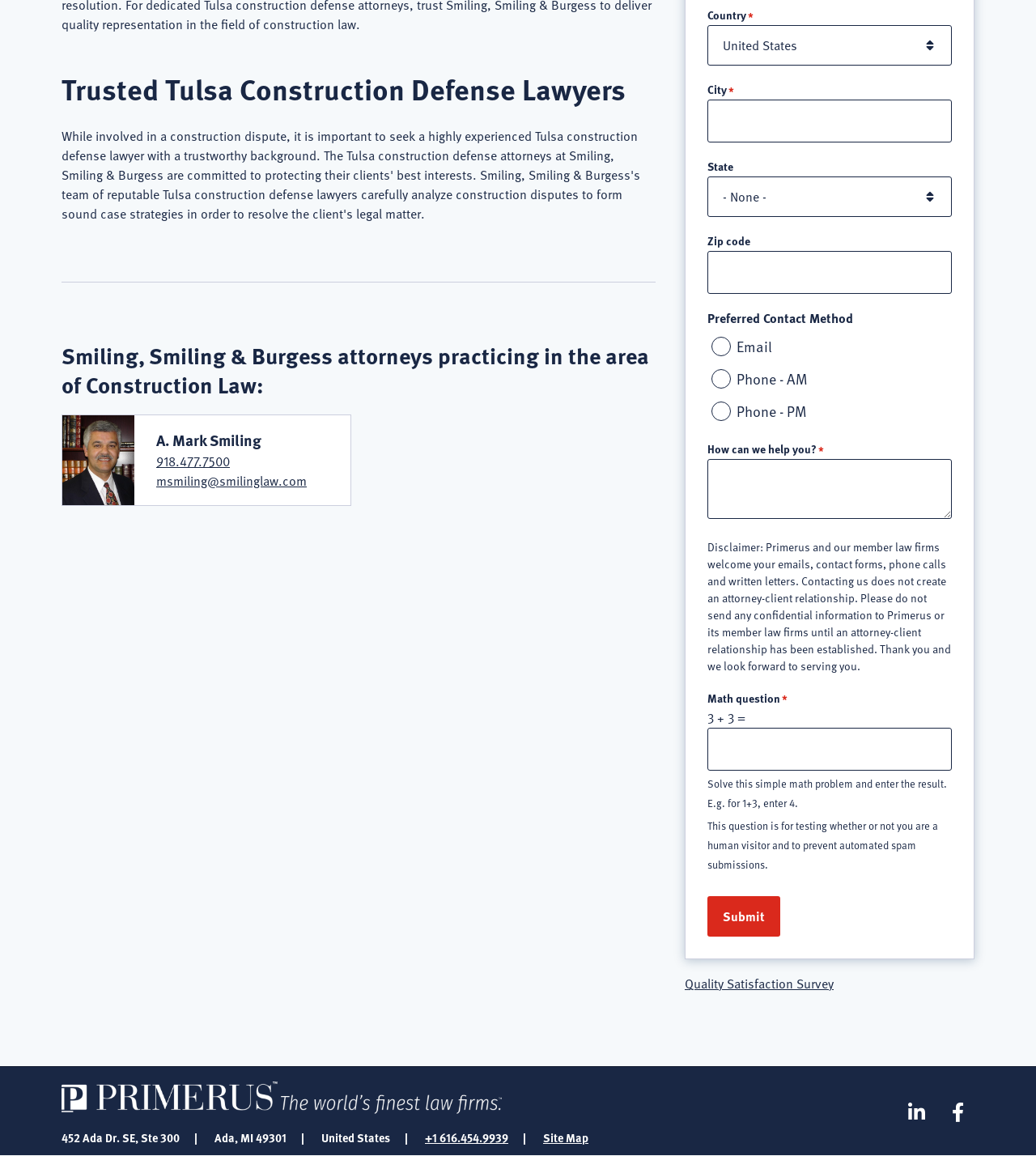Identify the bounding box coordinates for the UI element described as: "A. Mark Smiling". The coordinates should be provided as four floats between 0 and 1: [left, top, right, bottom].

[0.151, 0.37, 0.252, 0.391]